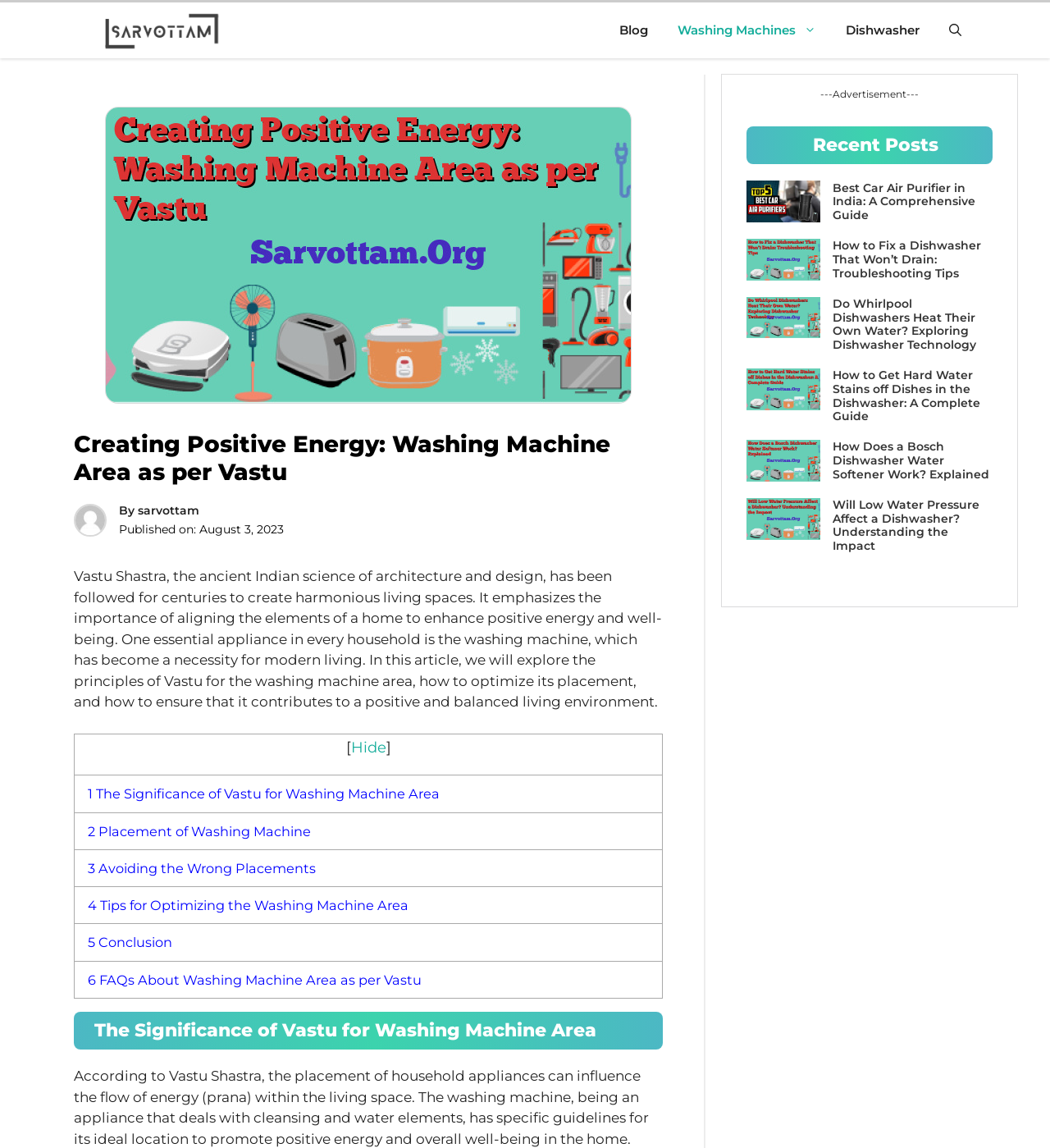When was the article published?
Please give a detailed and elaborate answer to the question based on the image.

The publication date of the article can be determined by reading the text 'Published on: August 3, 2023' which is located below the heading 'Creating Positive Energy: Washing Machine Area as per Vastu'. This text indicates that the article was published on August 3, 2023.